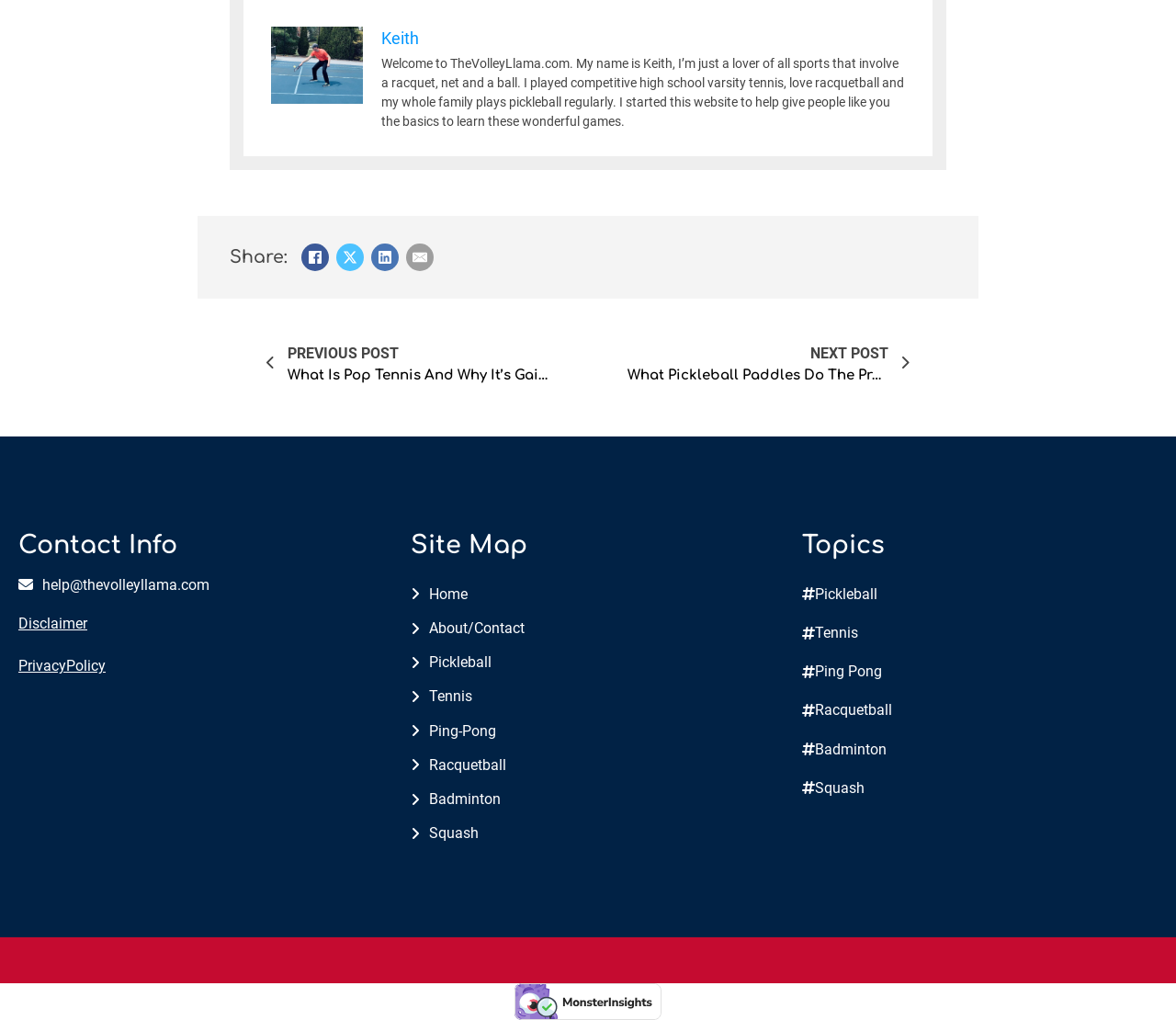Find the bounding box coordinates of the element you need to click on to perform this action: 'Learn more about Pickleball'. The coordinates should be represented by four float values between 0 and 1, in the format [left, top, right, bottom].

[0.349, 0.637, 0.446, 0.662]